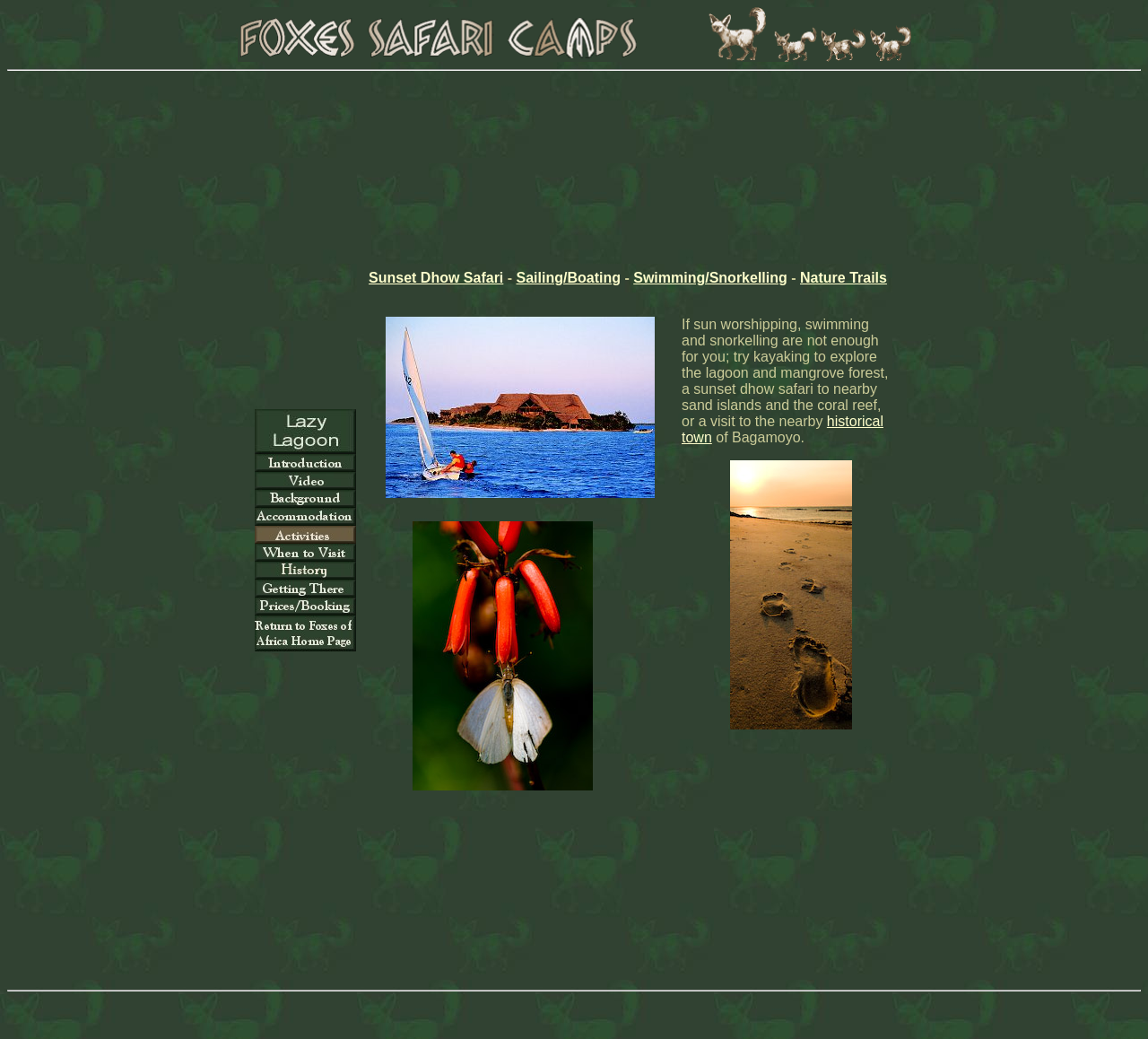Provide the bounding box coordinates of the section that needs to be clicked to accomplish the following instruction: "Check the details of swimming and snorkelling."

[0.552, 0.26, 0.686, 0.275]